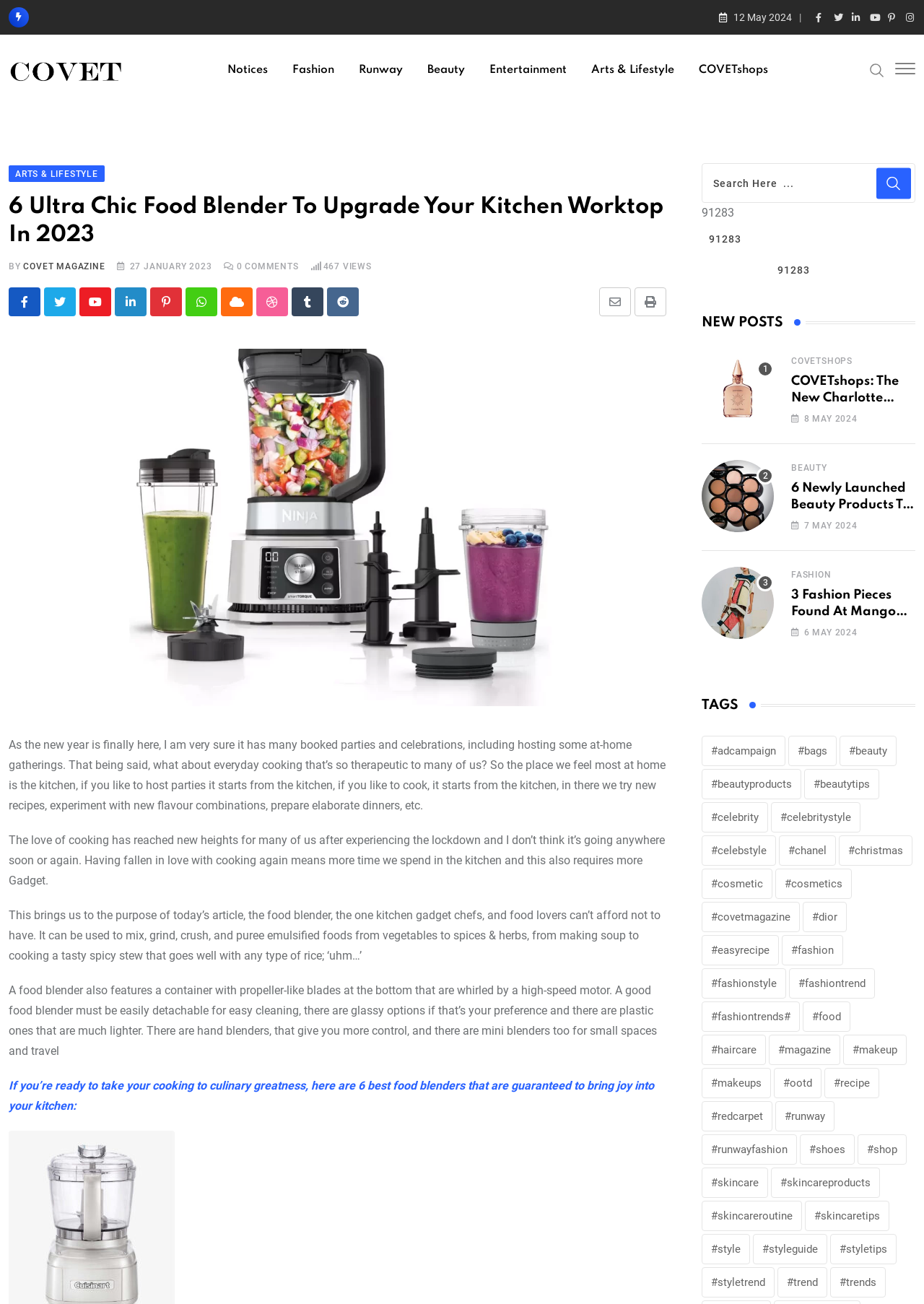How many food blenders are recommended in the article?
Look at the image and answer with only one word or phrase.

6